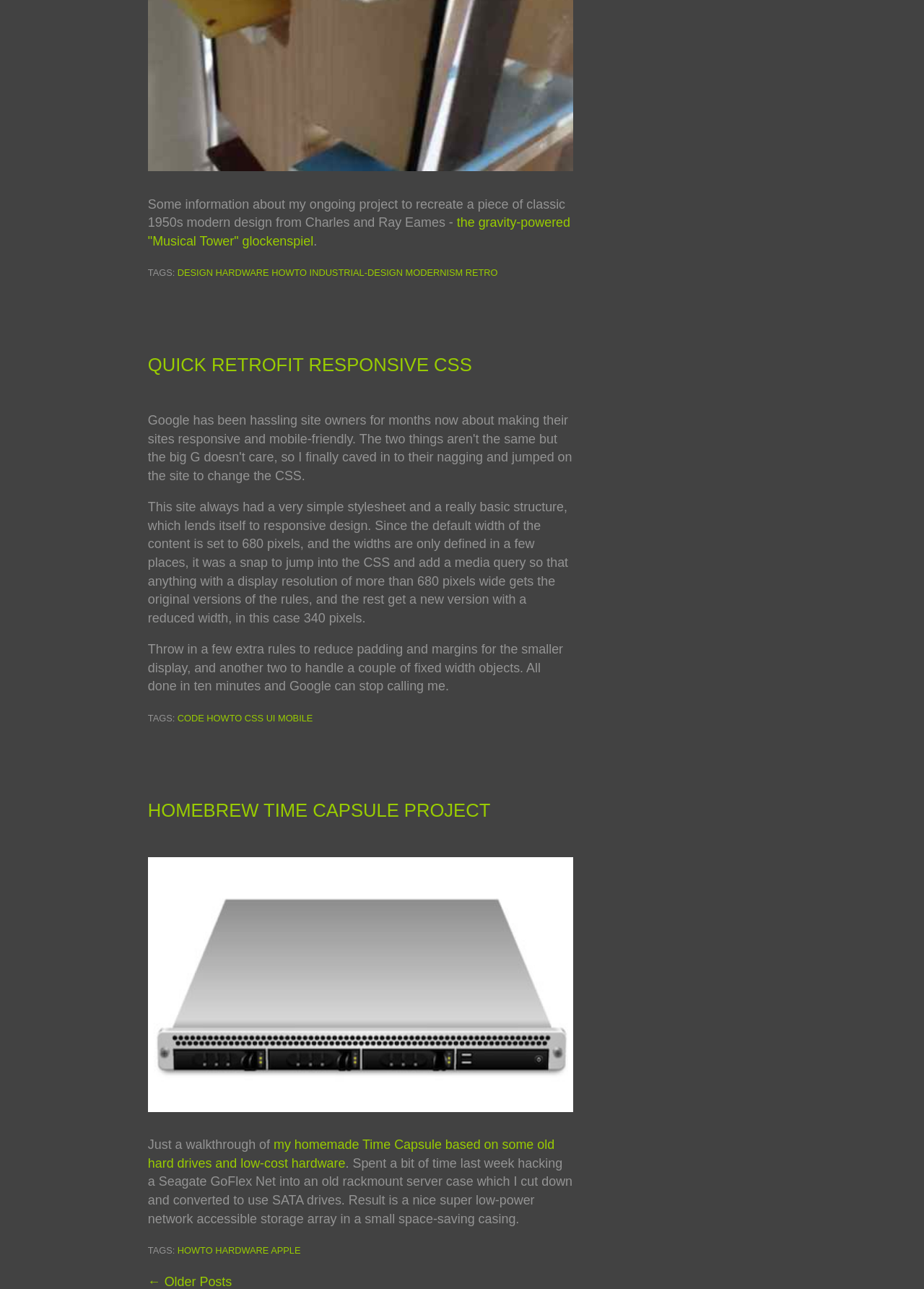Determine the bounding box coordinates for the clickable element to execute this instruction: "Read about the QUICK RETROFIT RESPONSIVE CSS". Provide the coordinates as four float numbers between 0 and 1, i.e., [left, top, right, bottom].

[0.16, 0.276, 0.62, 0.291]